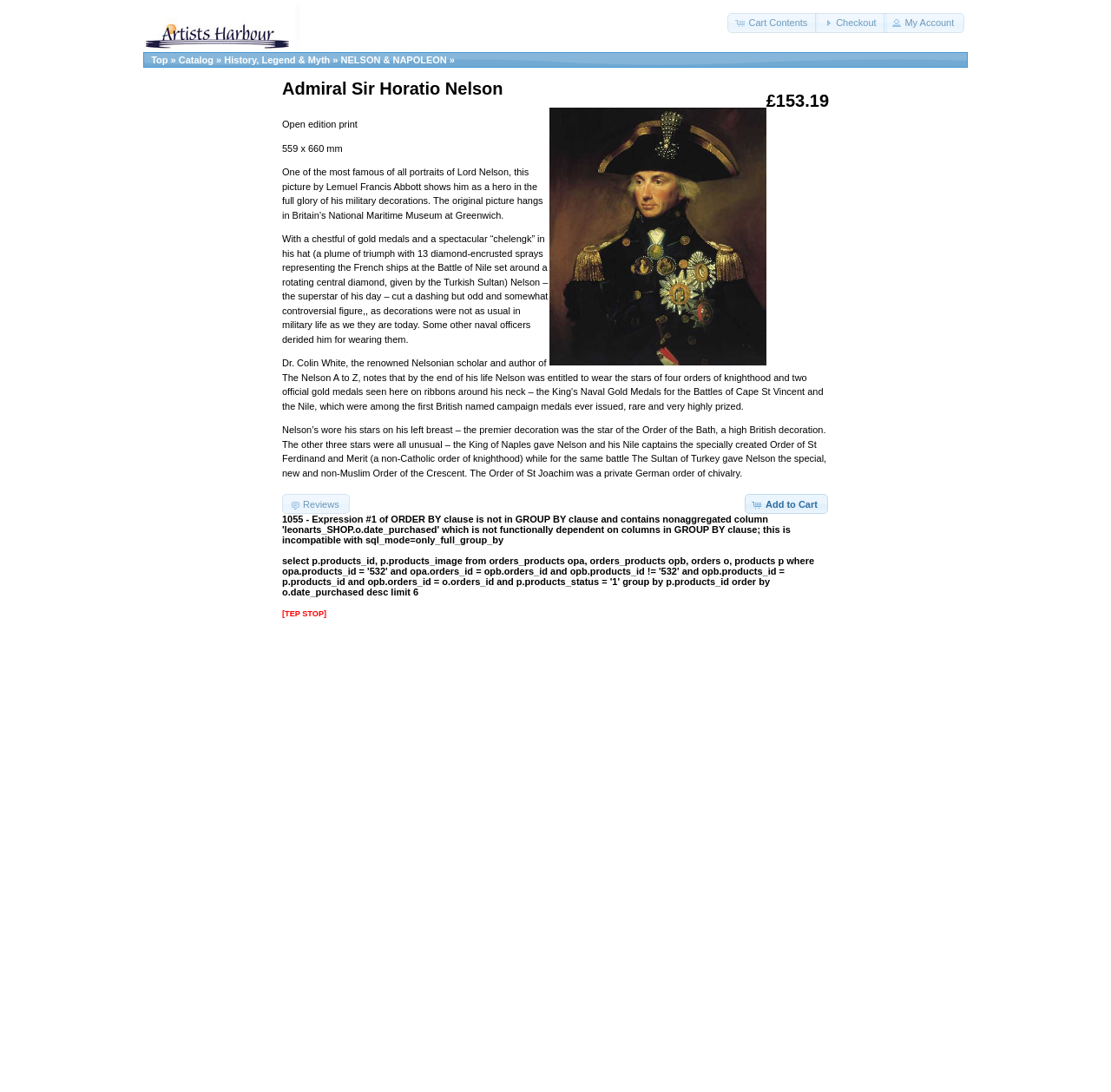Generate a thorough caption that explains the contents of the webpage.

The webpage appears to be an e-commerce page for an art print, specifically featuring Admiral Sir Horatio Nelson. At the top, there is a logo and a link to the website's homepage, "Artists Harbour Ltd." Next to it, there are three buttons: "Cart Contents", "Checkout", and "My Account".

Below the top navigation, there is a secondary navigation menu with links to "Top", "Catalog", "History, Legend & Myth", and "NELSON & NAPOLEON". The "NELSON & NAPOLEON" link is followed by a right-facing arrow symbol.

The main content of the page is dedicated to the art print. There is a large image of the print, accompanied by a heading with the price, "£153.19". Below the image, there is a heading with the title "Admiral Sir Horatio Nelson", which is also a link.

The description of the art print is divided into several paragraphs. The first paragraph describes the print as an open edition print, measuring 559 x 660 mm. The subsequent paragraphs provide a detailed description of the portrait, including the decorations worn by Lord Nelson and their significance.

At the bottom of the page, there are two buttons: "Add to Cart" and "Reviews". The "Add to Cart" button is located to the right of the description, while the "Reviews" button is located to the left.